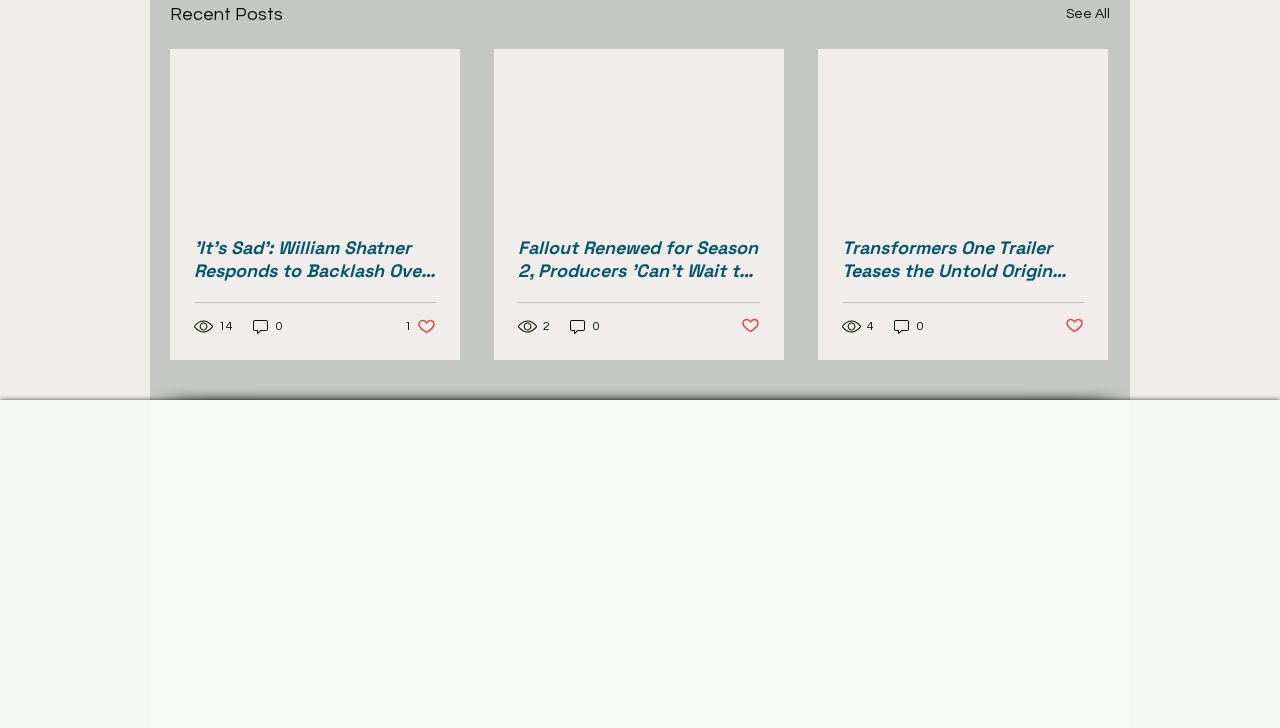Pinpoint the bounding box coordinates of the element you need to click to execute the following instruction: "Visit the 'International Agency for Research on Cancer (IARC)' website". The bounding box should be represented by four float numbers between 0 and 1, in the format [left, top, right, bottom].

None